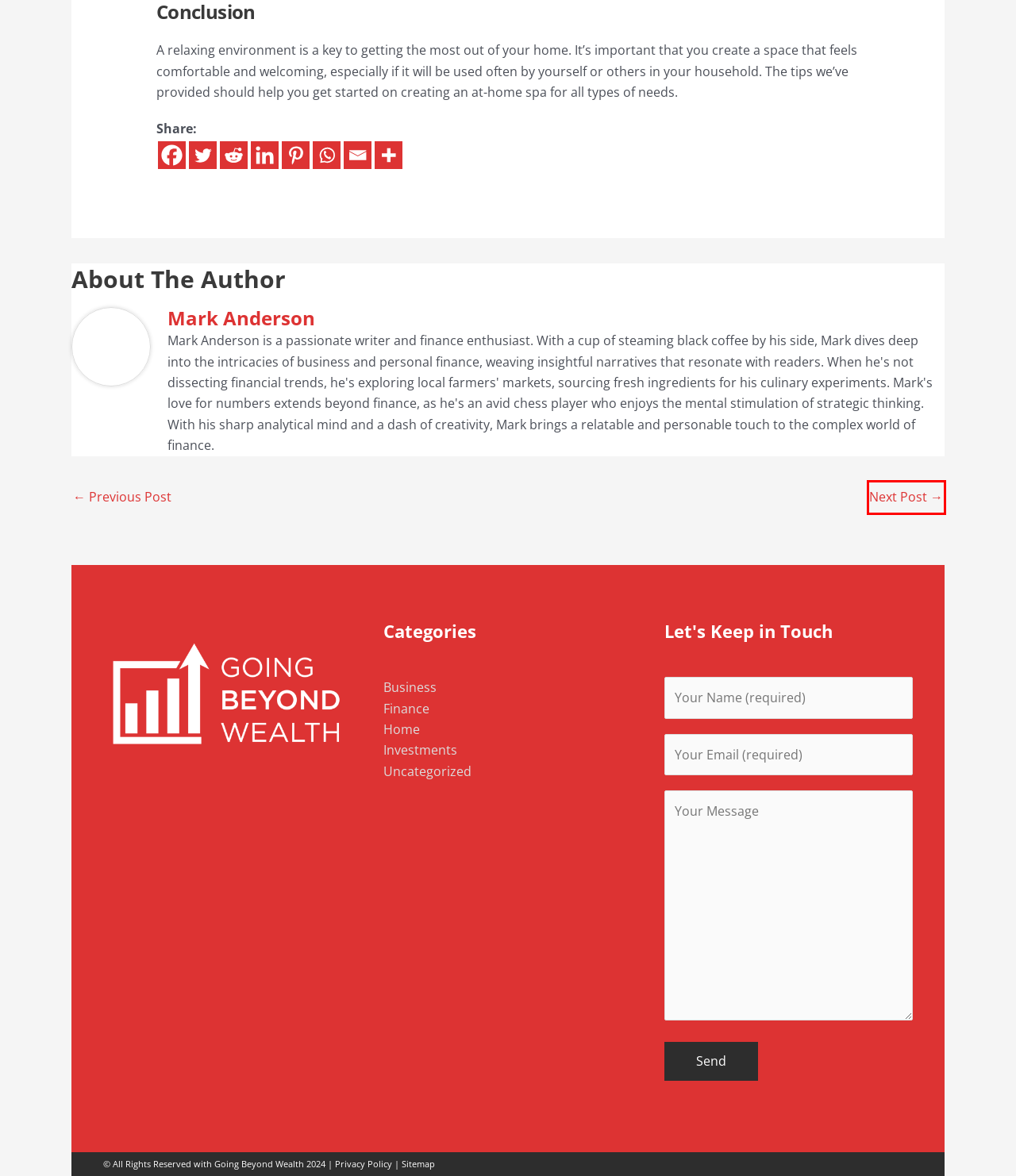View the screenshot of the webpage containing a red bounding box around a UI element. Select the most fitting webpage description for the new page shown after the element in the red bounding box is clicked. Here are the candidates:
A. 4 Hack-Like Skills that Every Entrepreneur Must Pursue - Going Beyond Wealth
B. Achieve True Abundance: Going Beyond Wealth
C. Home Archives - Going Beyond Wealth
D. How to Increase Café Revenues - Going Beyond Wealth
E. Business Archives - Going Beyond Wealth
F. Uncategorized Archives - Going Beyond Wealth
G. Investments Archives - Going Beyond Wealth
H. Finance Archives - Going Beyond Wealth

A